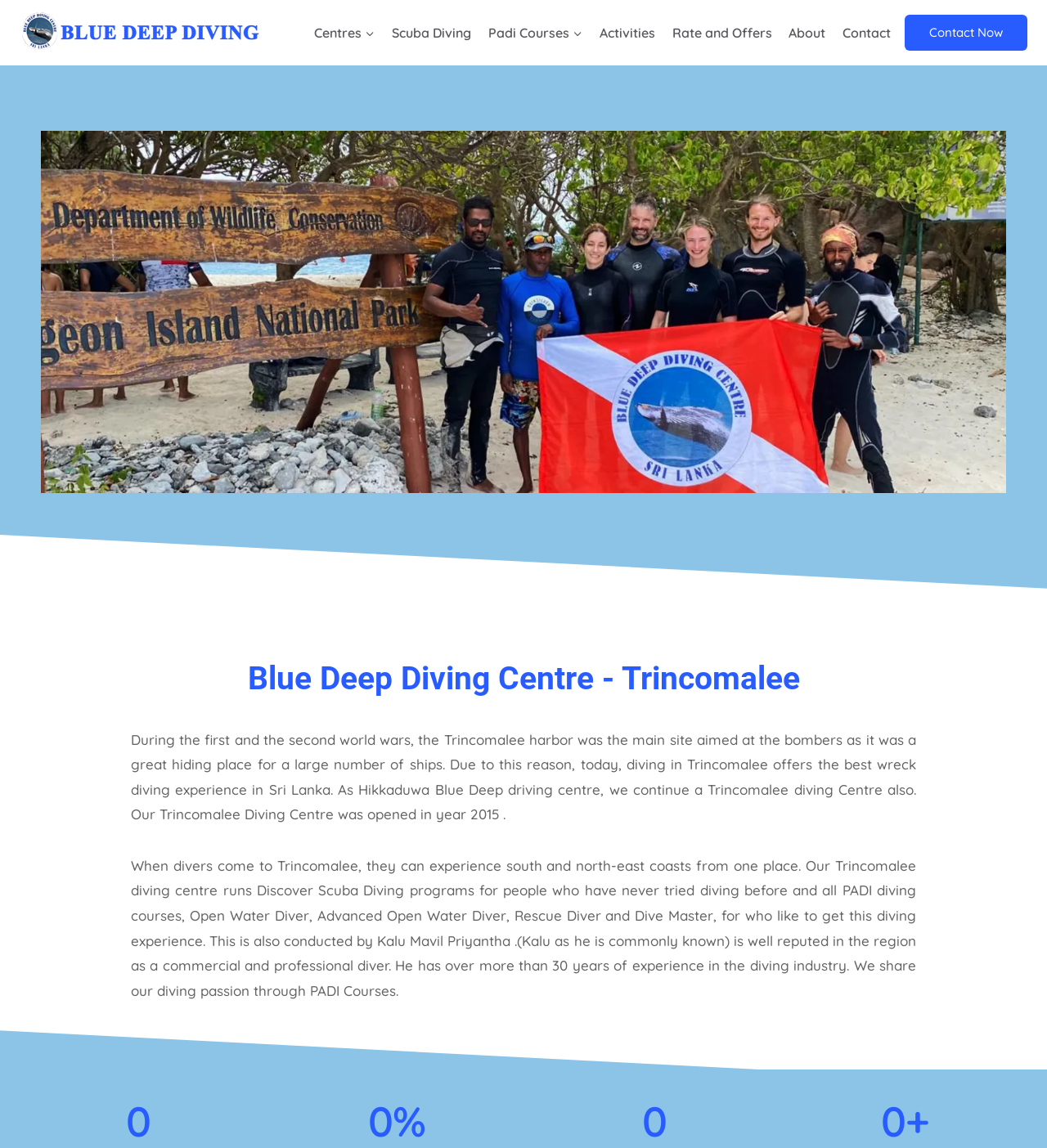What is the location of the diving centre?
Using the image, respond with a single word or phrase.

Trincomalee